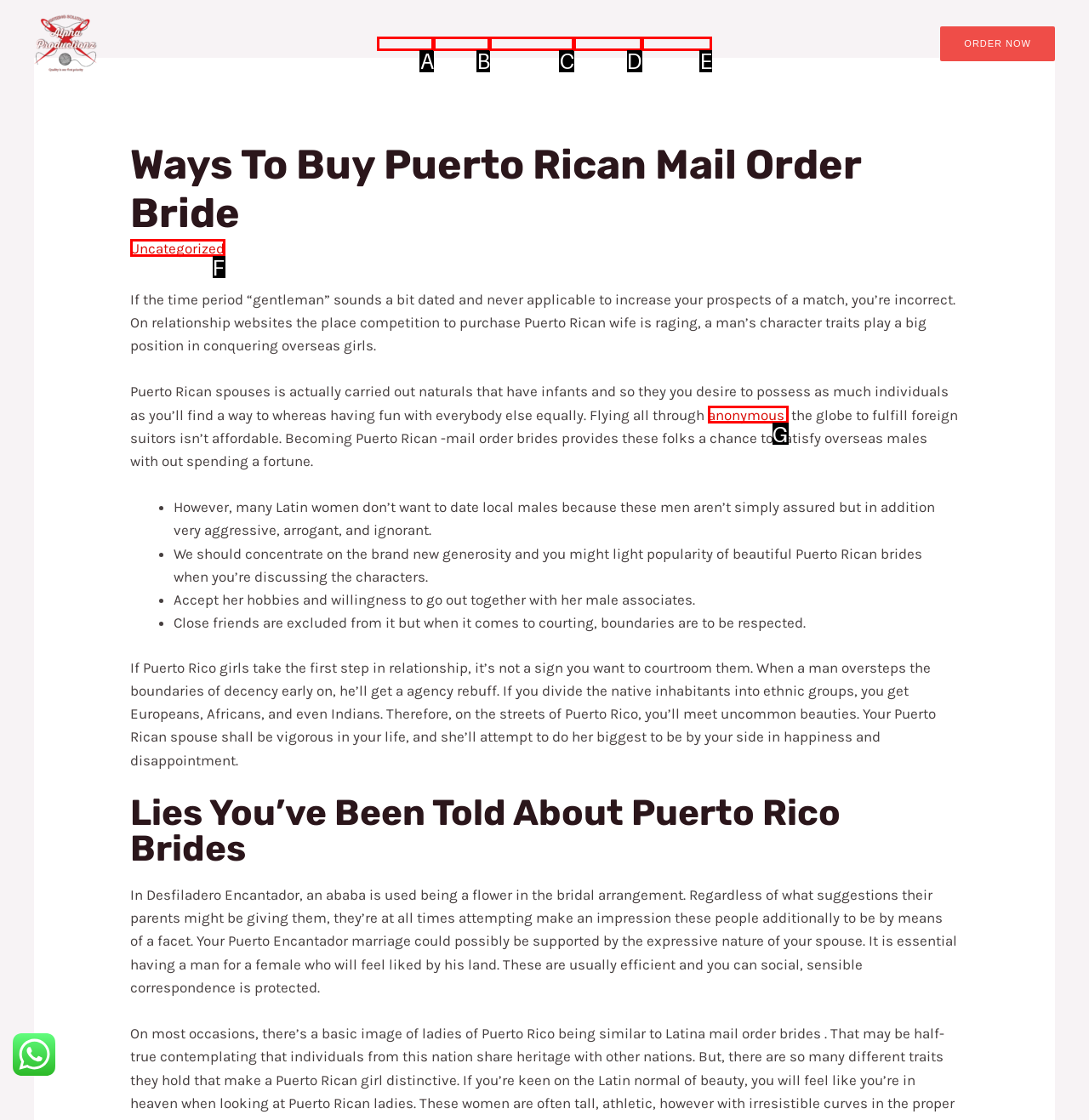From the options provided, determine which HTML element best fits the description: About. Answer with the correct letter.

B